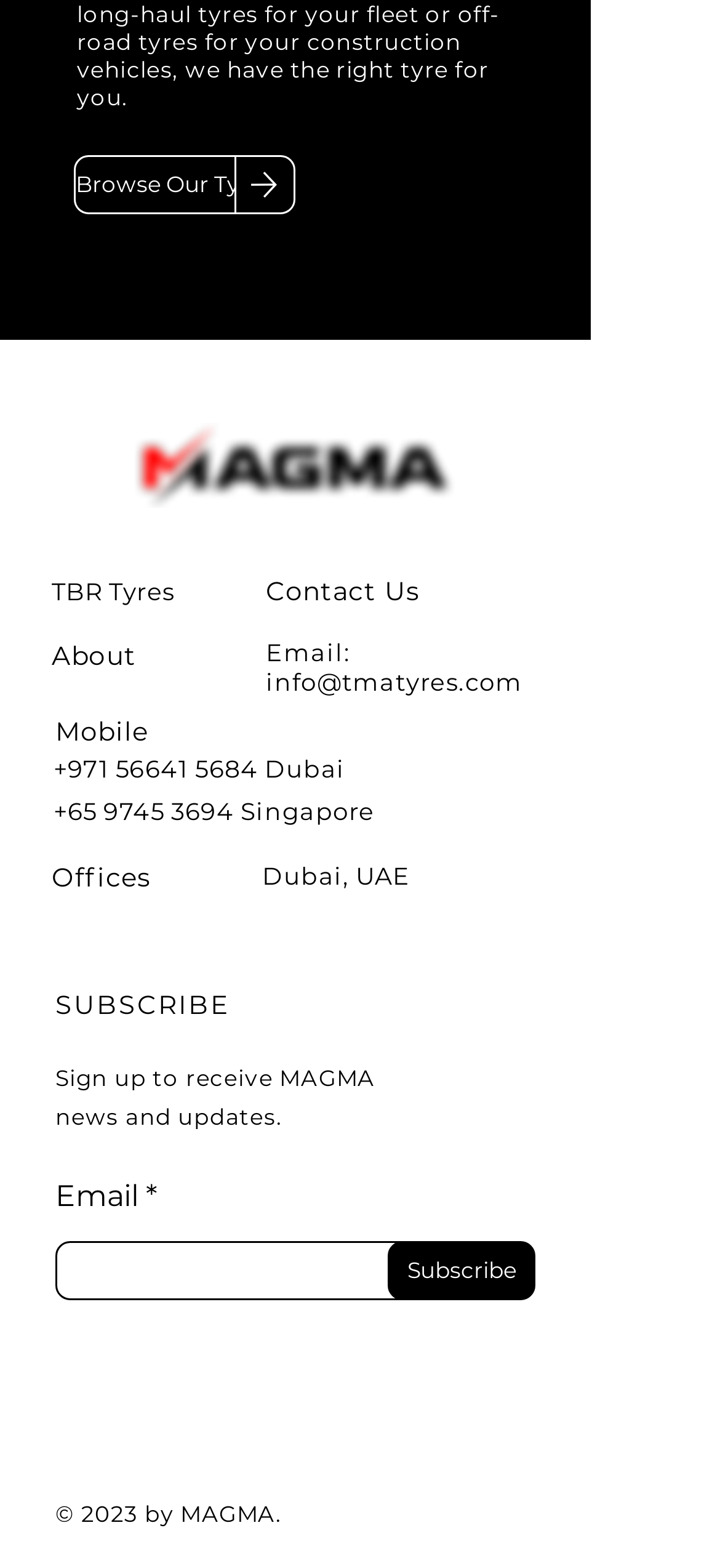Find the bounding box coordinates for the element described here: "Subscribe".

[0.538, 0.792, 0.744, 0.829]